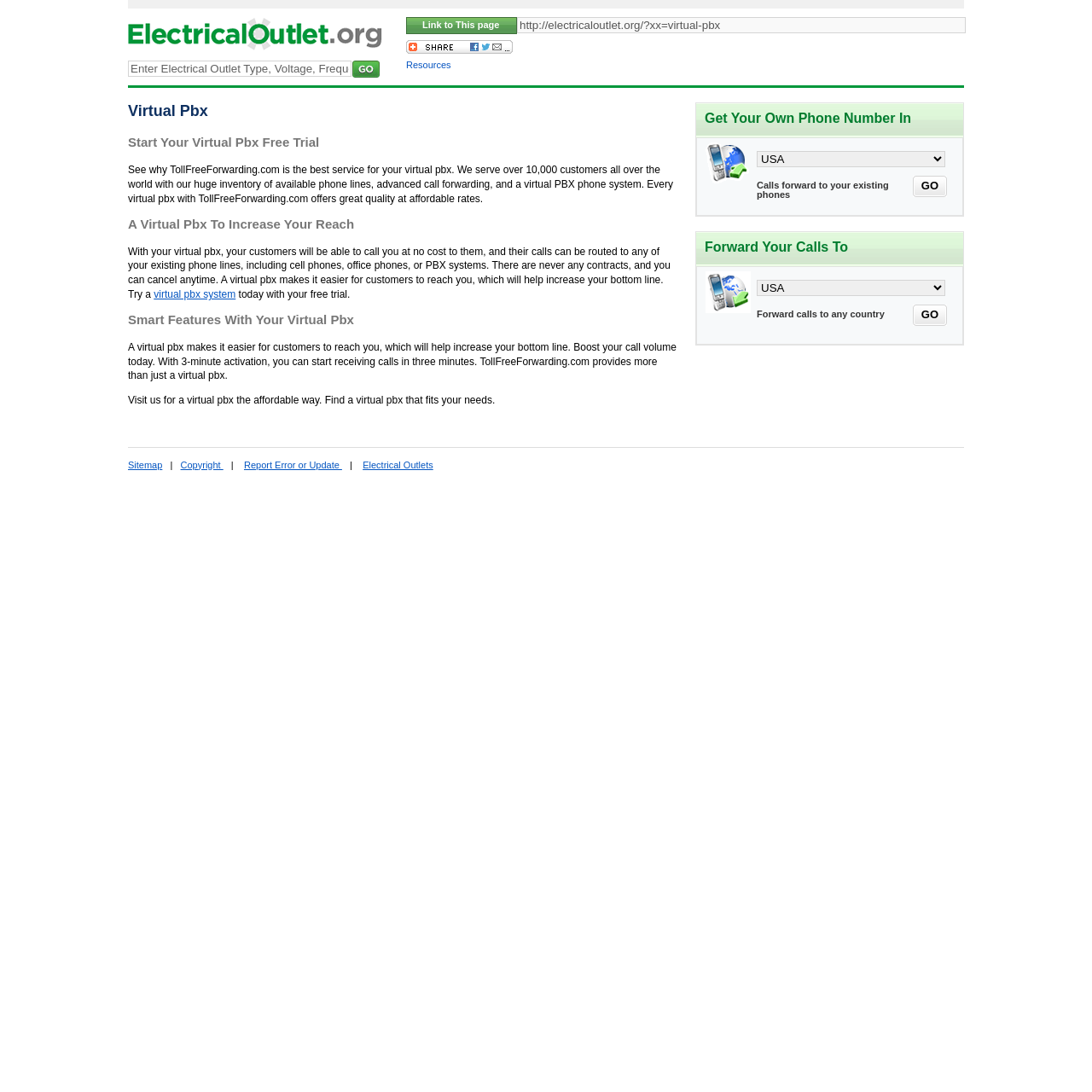Please mark the clickable region by giving the bounding box coordinates needed to complete this instruction: "Click the 'APPLY NOW' button".

None